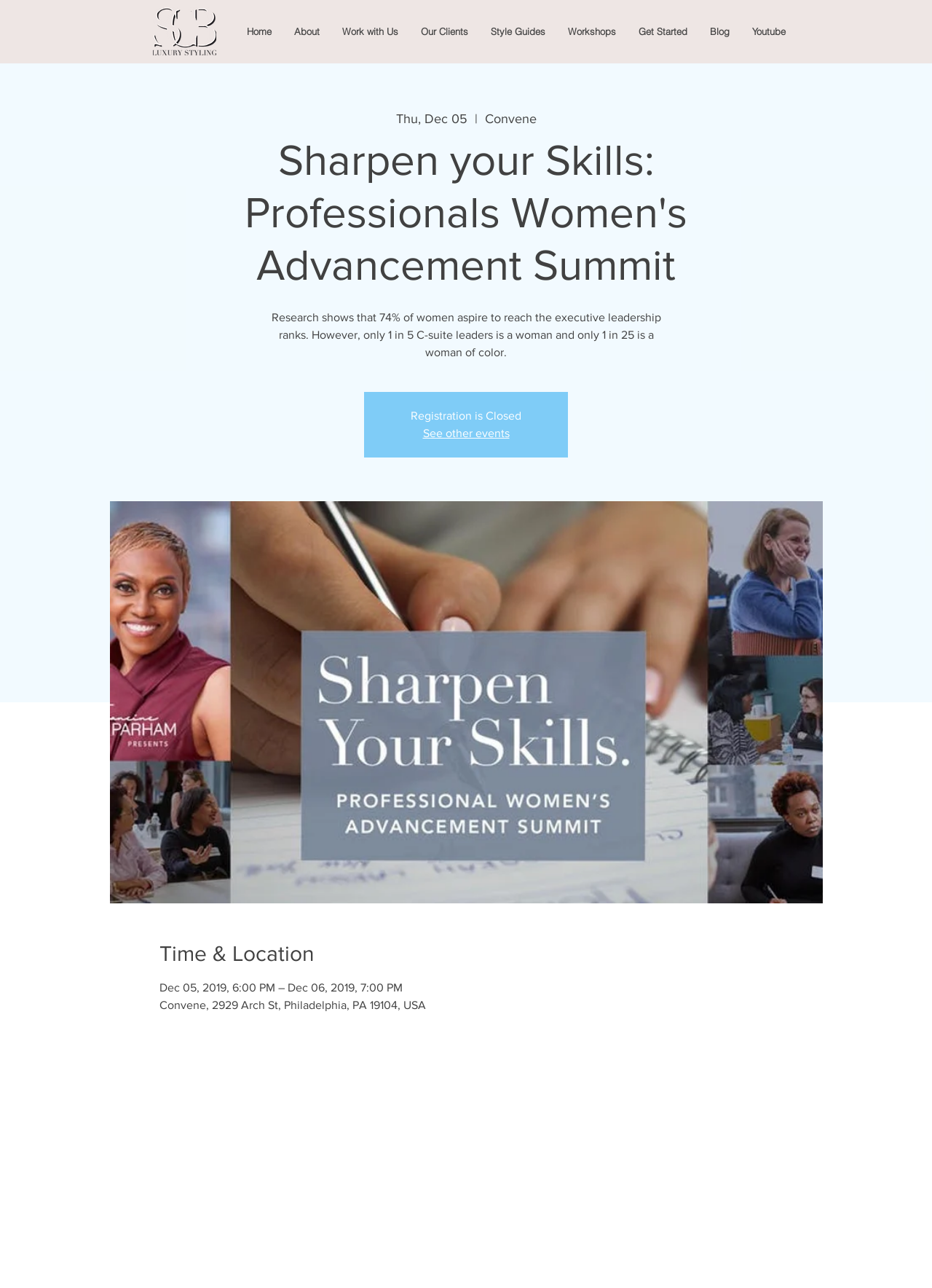Using the element description Our Clients, predict the bounding box coordinates for the UI element. Provide the coordinates in (top-left x, top-left y, bottom-right x, bottom-right y) format with values ranging from 0 to 1.

[0.439, 0.016, 0.514, 0.032]